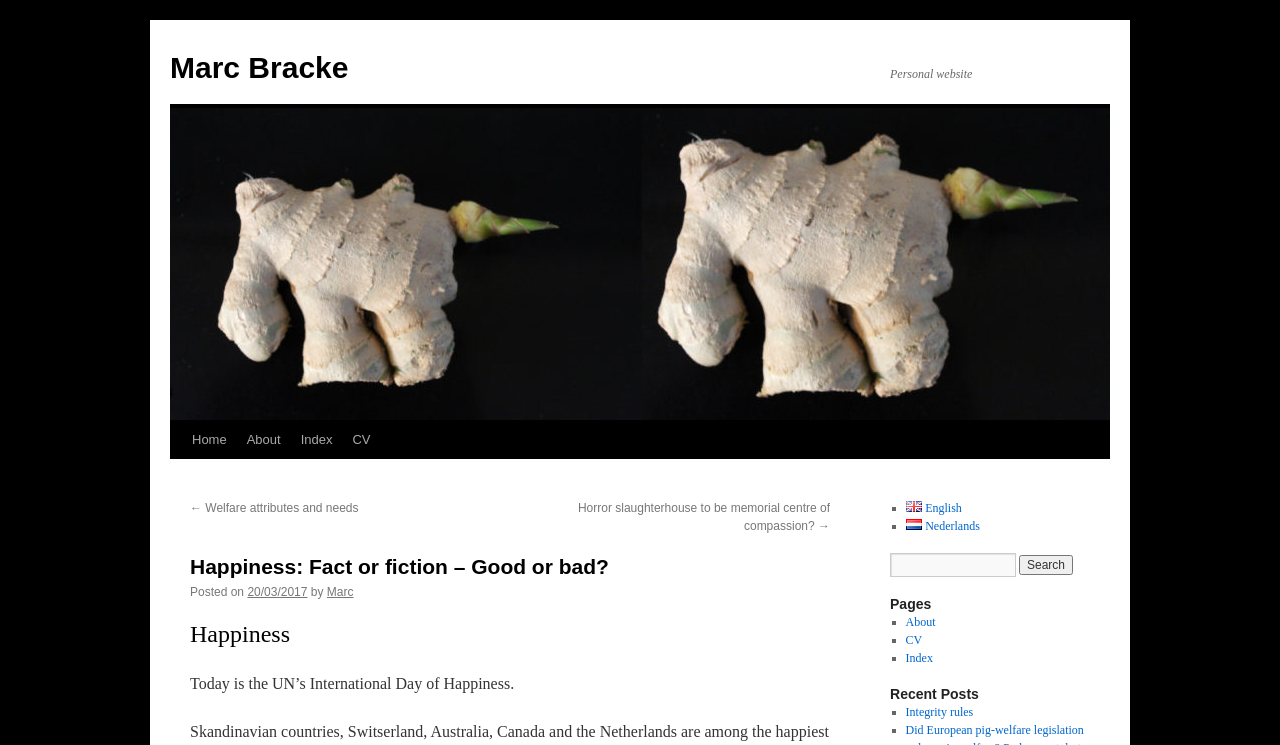Determine the bounding box coordinates of the area to click in order to meet this instruction: "go to Marc Bracke's homepage".

[0.133, 0.068, 0.272, 0.113]